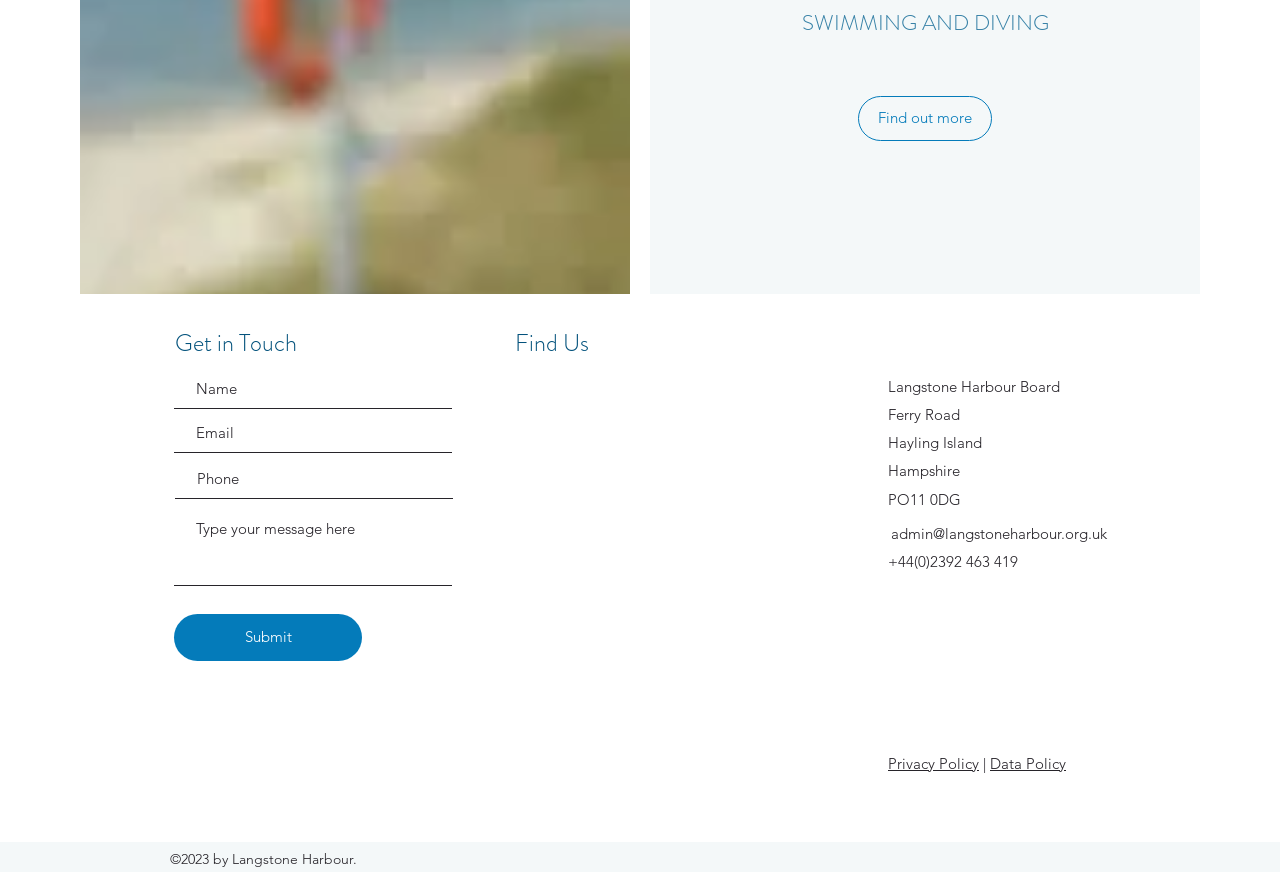Using the element description provided, determine the bounding box coordinates in the format (top-left x, top-left y, bottom-right x, bottom-right y). Ensure that all values are floating point numbers between 0 and 1. Element description: Privacy Policy

[0.694, 0.865, 0.765, 0.886]